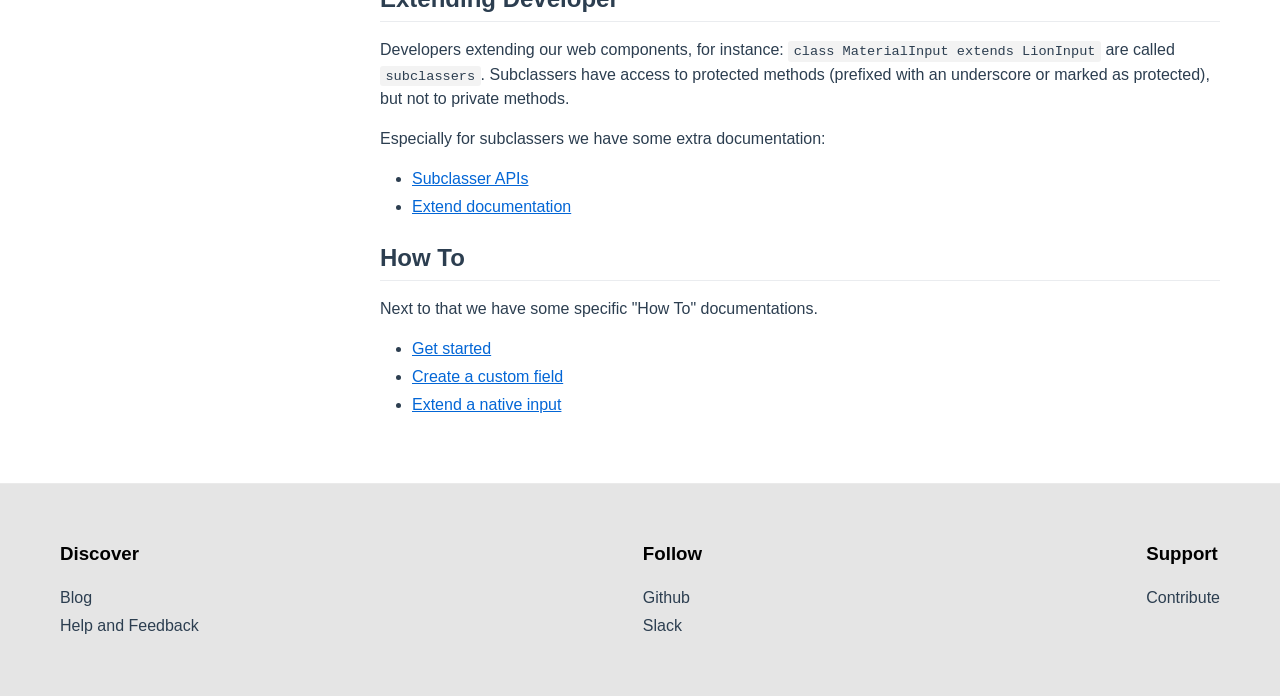Locate the bounding box coordinates of the UI element described by: "Github". Provide the coordinates as four float numbers between 0 and 1, formatted as [left, top, right, bottom].

[0.502, 0.838, 0.548, 0.879]